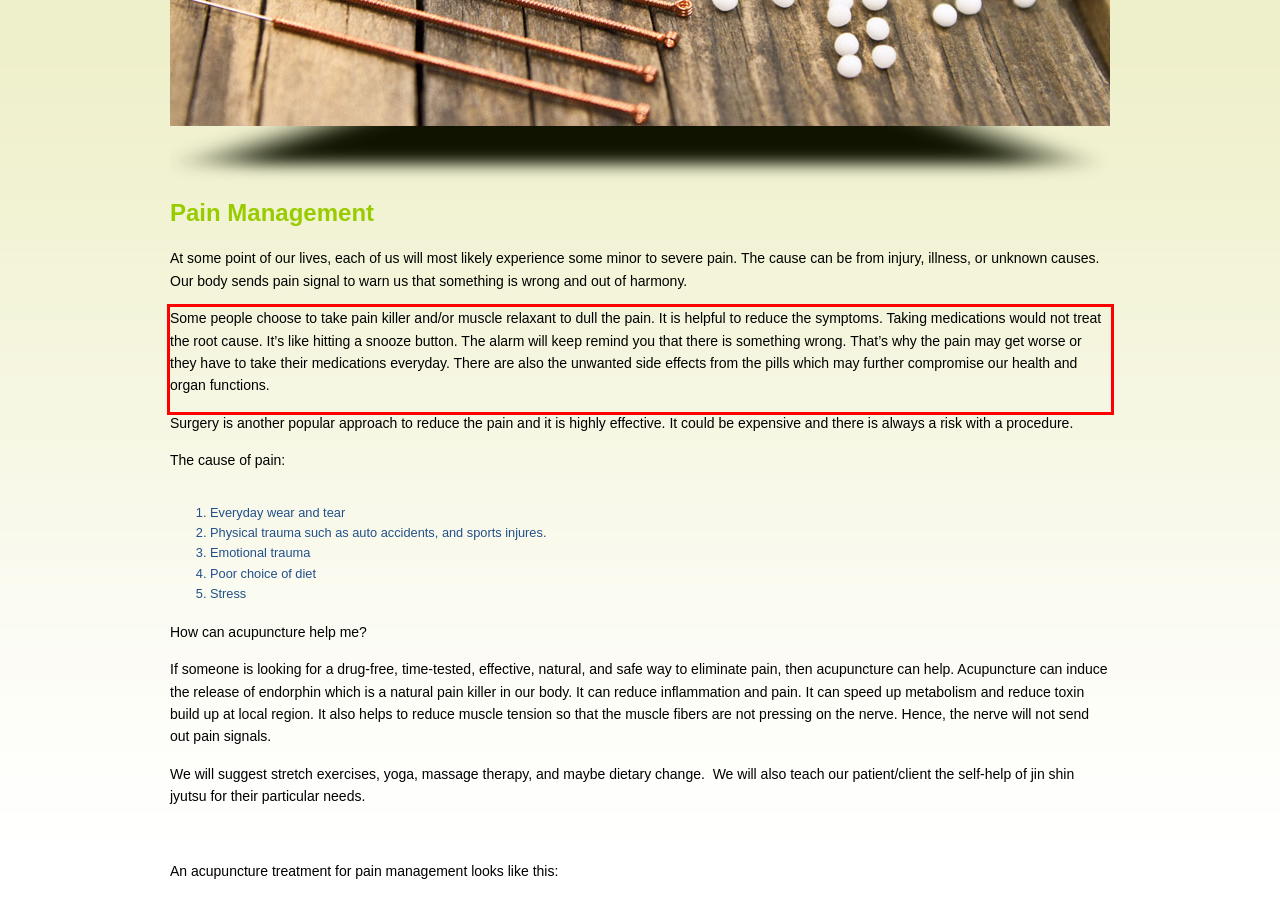Review the screenshot of the webpage and recognize the text inside the red rectangle bounding box. Provide the extracted text content.

Some people choose to take pain killer and/or muscle relaxant to dull the pain. It is helpful to reduce the symptoms. Taking medications would not treat the root cause. It’s like hitting a snooze button. The alarm will keep remind you that there is something wrong. That’s why the pain may get worse or they have to take their medications everyday. There are also the unwanted side effects from the pills which may further compromise our health and organ functions.